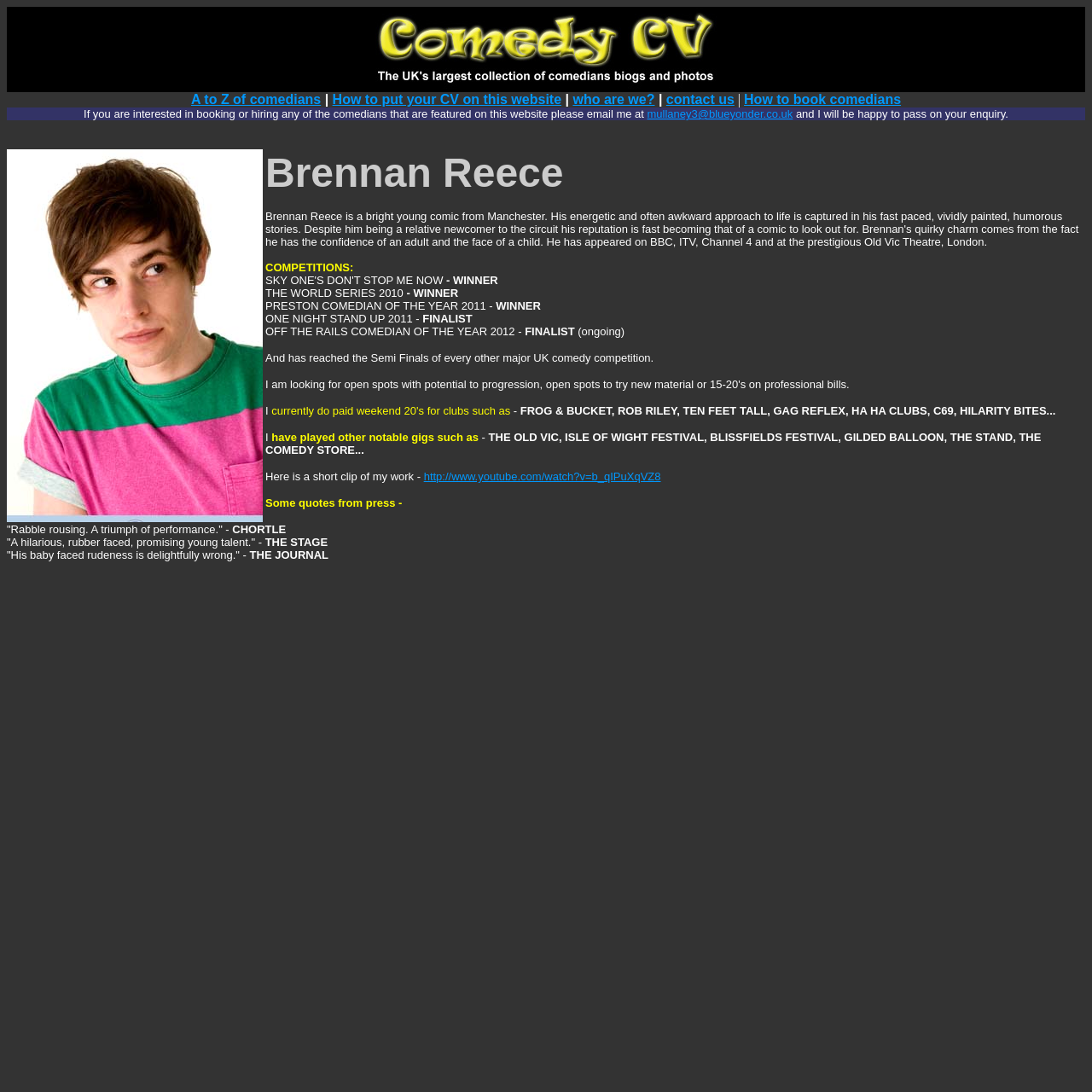What is the email address to contact for booking or hiring comedians?
From the screenshot, supply a one-word or short-phrase answer.

mullaney3@blueyonder.co.uk